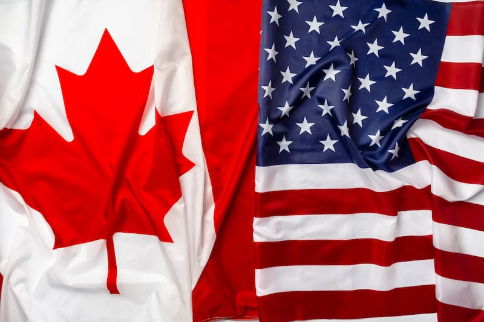What is the theme represented by the flags?
Refer to the image and provide a one-word or short phrase answer.

Cross-border shipping